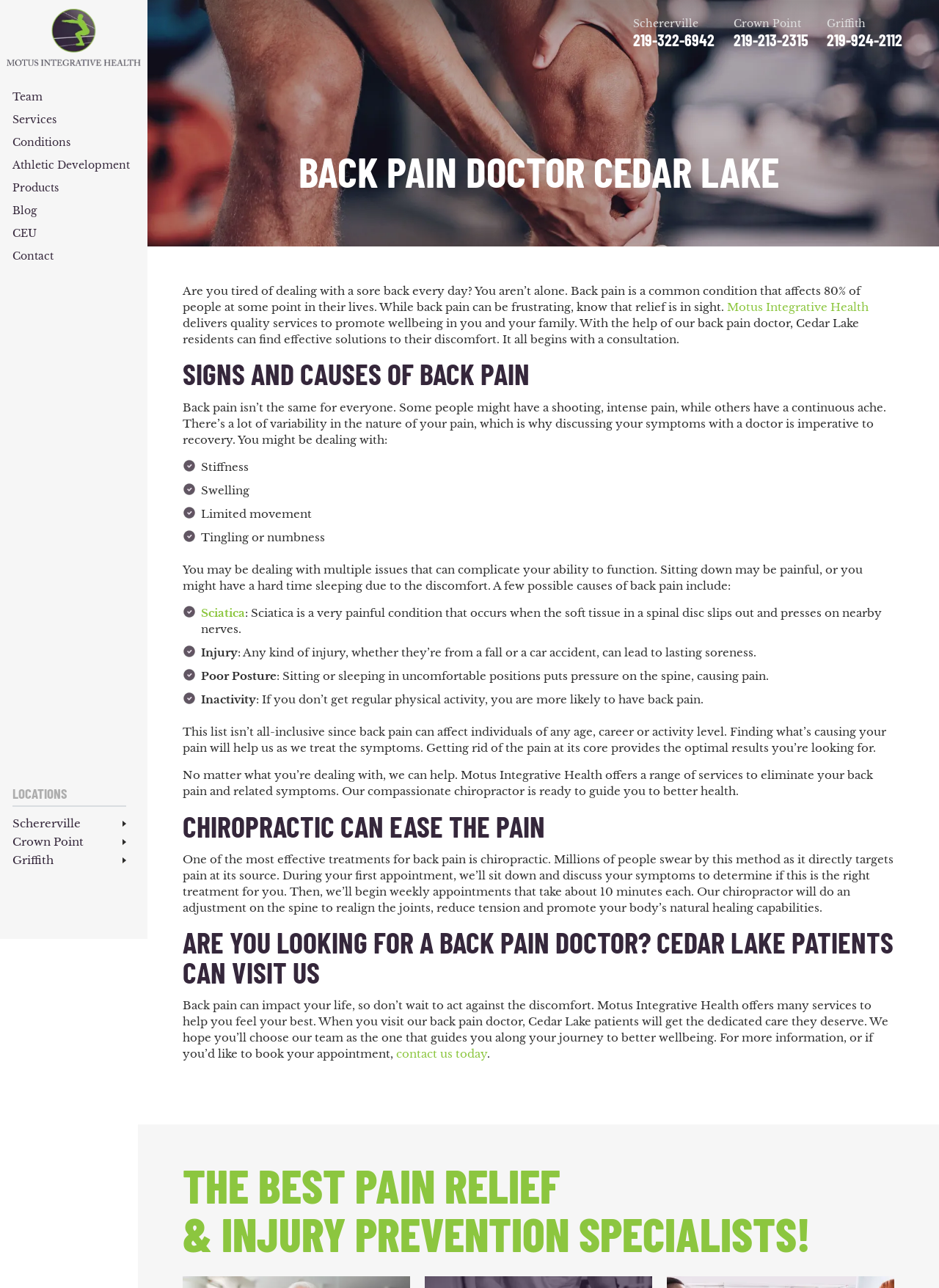Determine the bounding box coordinates of the region I should click to achieve the following instruction: "Click on the 'Team' link". Ensure the bounding box coordinates are four float numbers between 0 and 1, i.e., [left, top, right, bottom].

[0.013, 0.071, 0.15, 0.083]